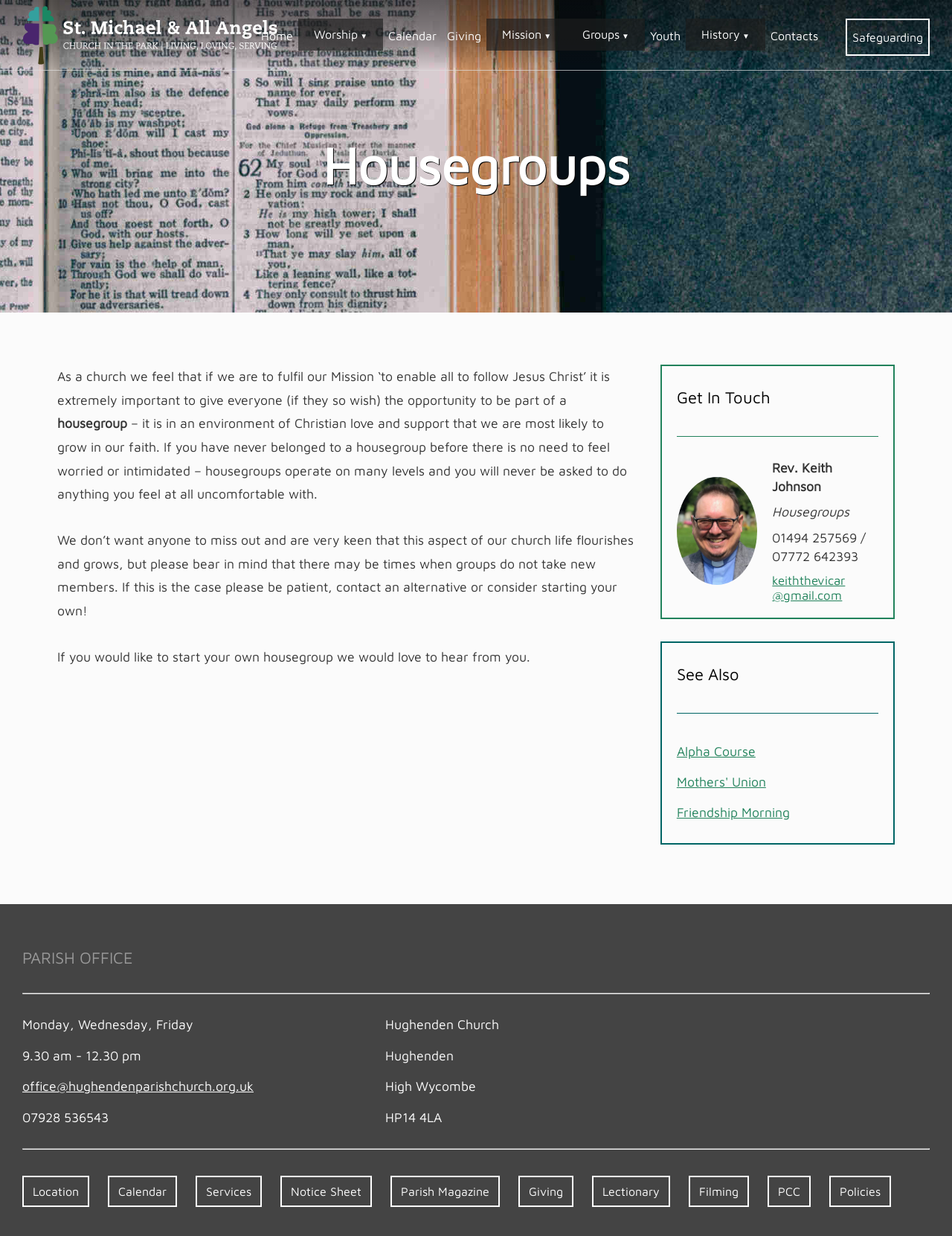What is the location of Hughenden Church?
Using the screenshot, give a one-word or short phrase answer.

High Wycombe, HP14 4LA